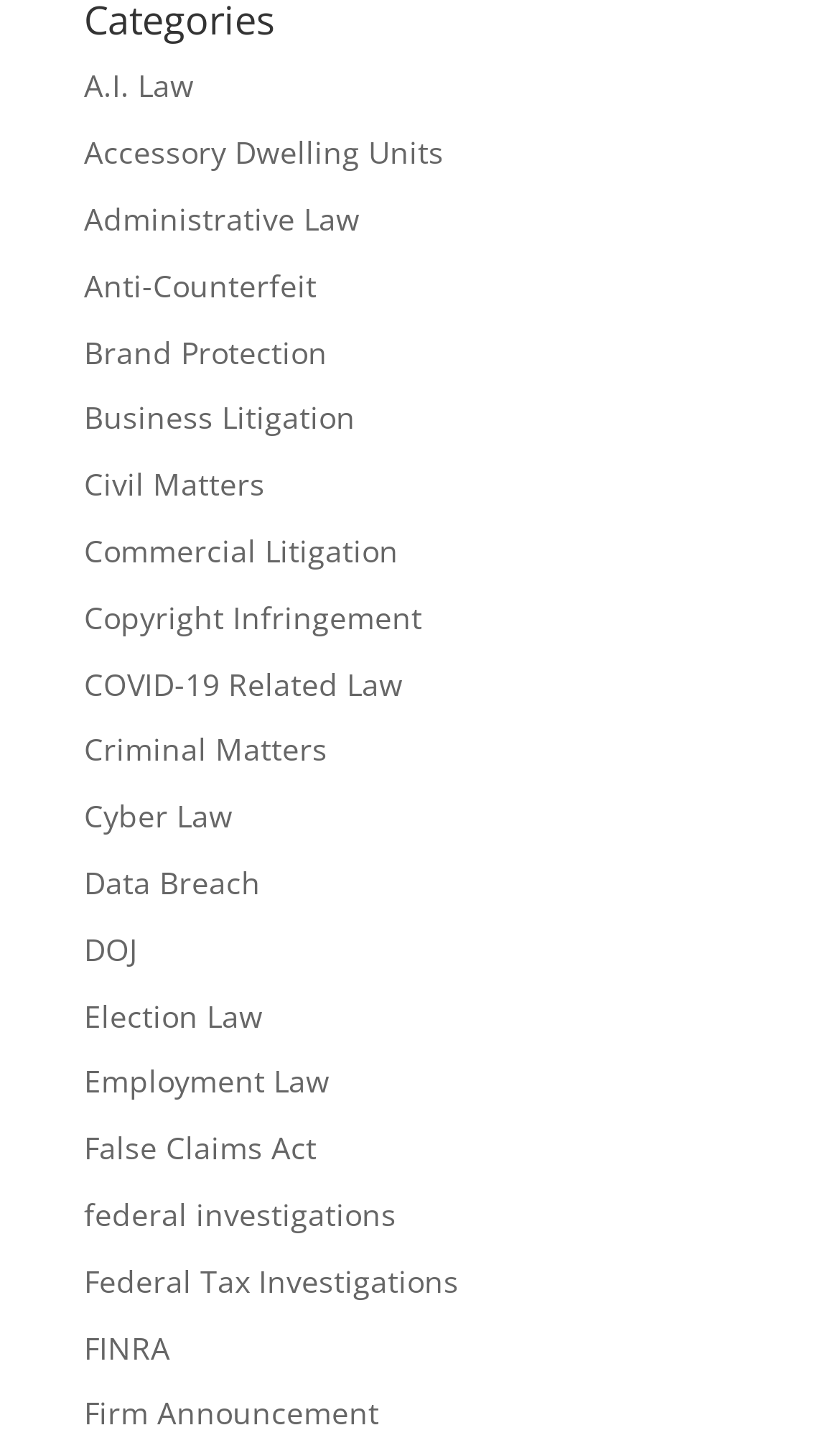Please identify the bounding box coordinates of the element I need to click to follow this instruction: "read about Firm Announcement".

[0.1, 0.962, 0.451, 0.99]